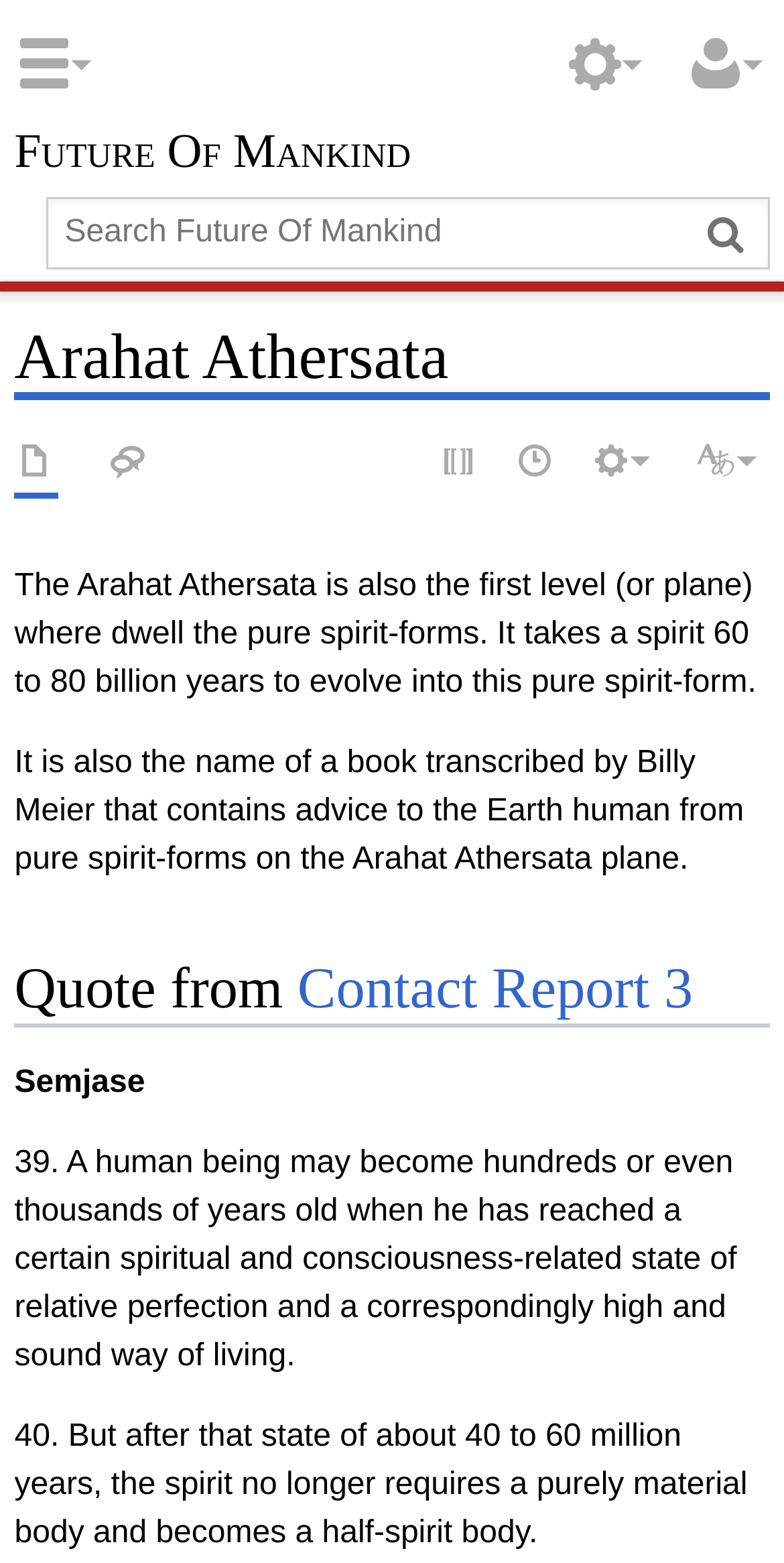Determine the bounding box coordinates of the element that should be clicked to execute the following command: "View the source of the page".

[0.559, 0.281, 0.615, 0.312]